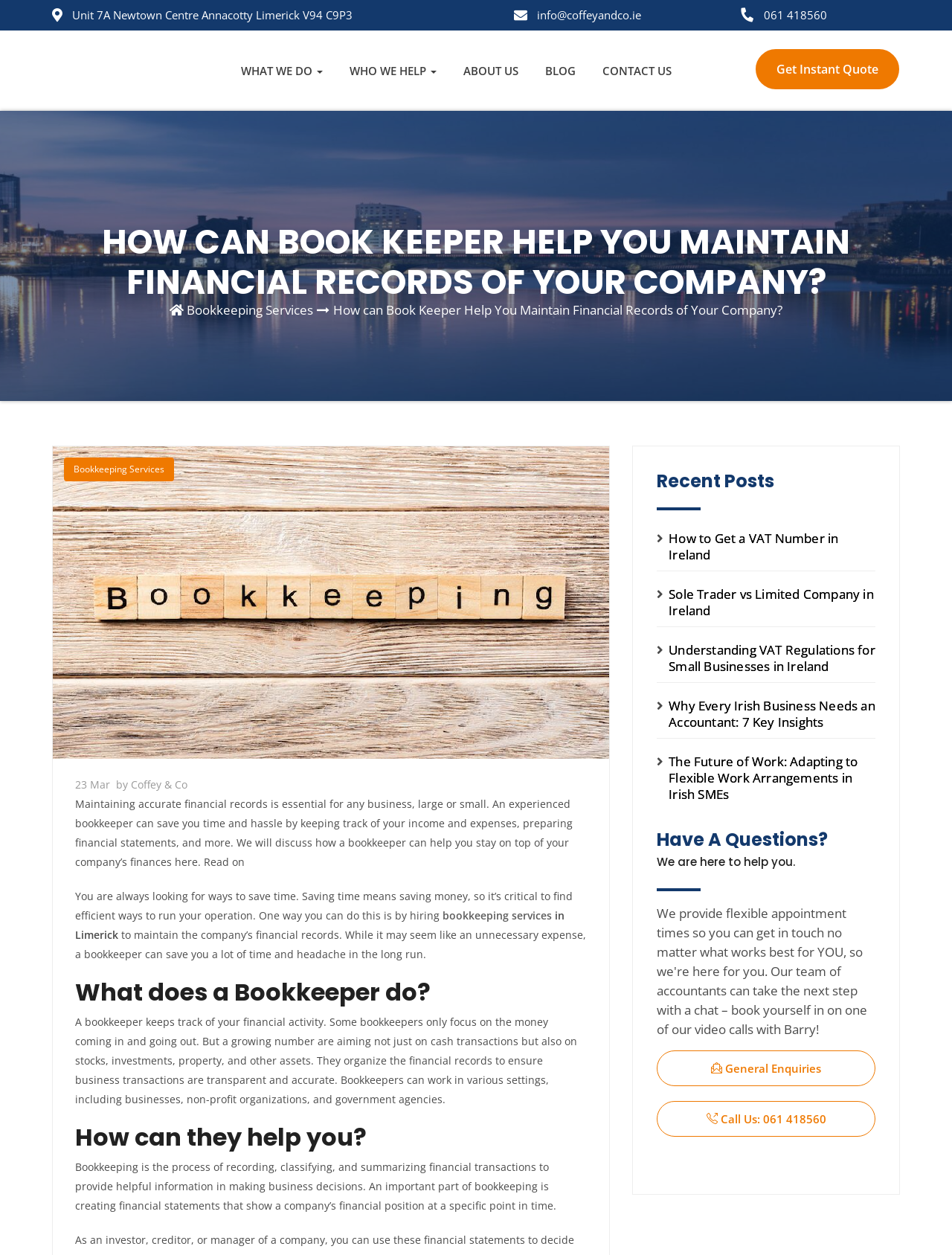What is the address of Coffey & Co?
From the image, provide a succinct answer in one word or a short phrase.

Unit 7A Newtown Centre Annacotty Limerick V94 C9P3